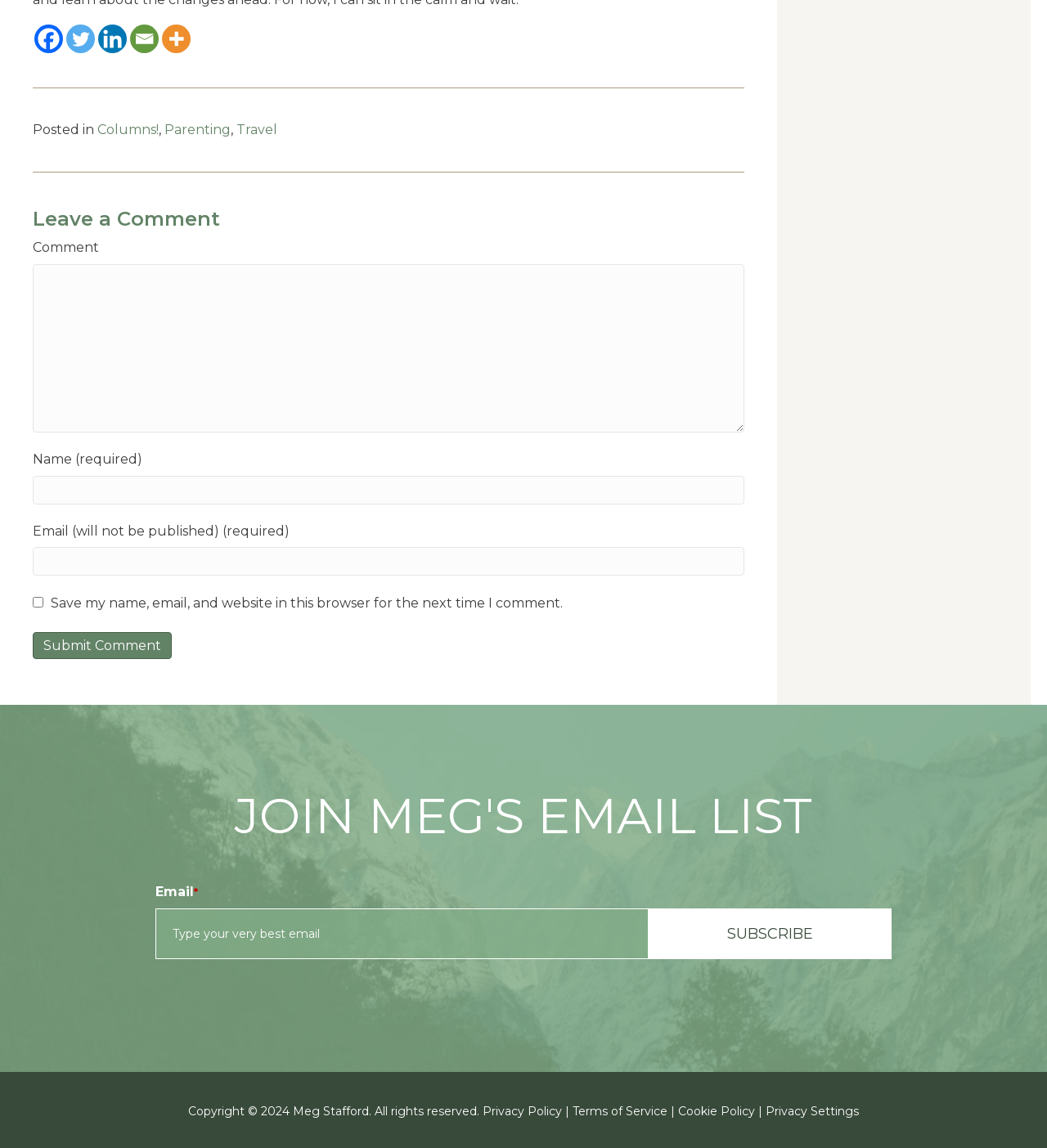Identify the bounding box coordinates of the element that should be clicked to fulfill this task: "Subscribe to Meg's email list". The coordinates should be provided as four float numbers between 0 and 1, i.e., [left, top, right, bottom].

[0.62, 0.791, 0.852, 0.835]